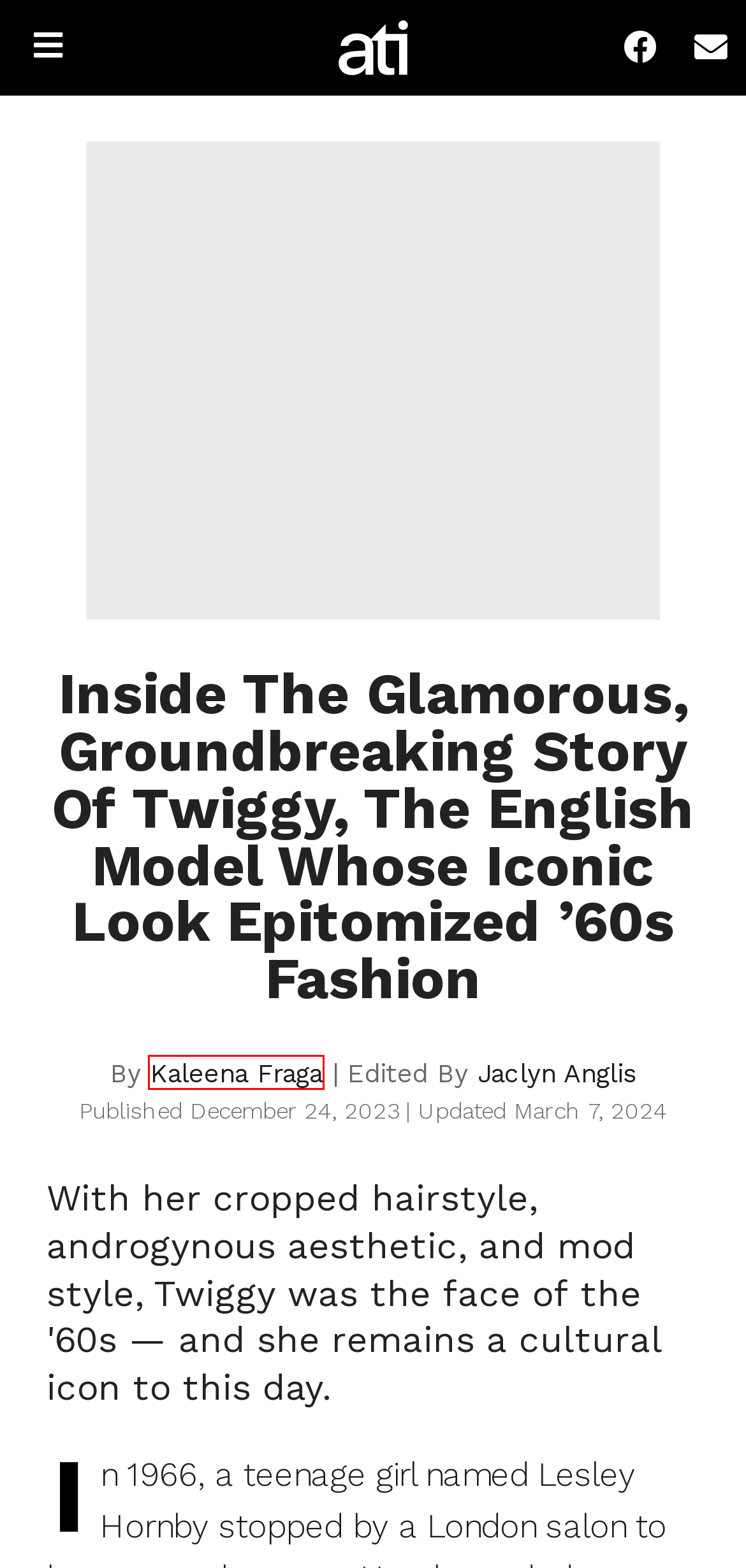Observe the screenshot of a webpage with a red bounding box highlighting an element. Choose the webpage description that accurately reflects the new page after the element within the bounding box is clicked. Here are the candidates:
A. Jaclyn Anglis - All That's Interesting
B. Search
C. Kaleena Fraga - All That's Interesting
D. 37 Vintage Celebrity Christmas Photos That Will Make You Merry
E. Sign Up For The All That's Interesting Newsletter
F. 33 Photos Of Mae West, The Ultimate 1930s Sex Symbol
G. Roku & TVision find streaming tops linear TV in co-viewing & ad attention
H. The Cabbage Patch Riots That Saw Shoppers Fight For Dolls

C